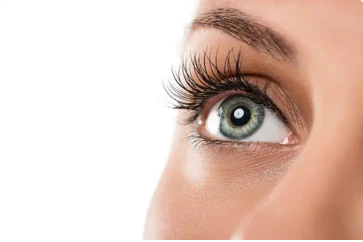Offer an in-depth caption that covers the entire scene depicted in the image.

The image features a close-up of a woman's eye, highlighting beautifully tinted eyelashes that enhance her gaze. The eye exhibits a captivating blue color, with intricate details visible in the iris and a subtle reflection in the pupil. The eyelashes are full and curled, showcasing the results of a professional beauty treatment aimed at accentuating the eyes. This visual aligns with the beauty services offered, specifically focusing on eye, lash, and brow treatments that promise to rejuvenate and enhance one’s natural beauty. The overall aesthetic is clean and elegant, set against a soft white background that emphasizes the eye's striking features.